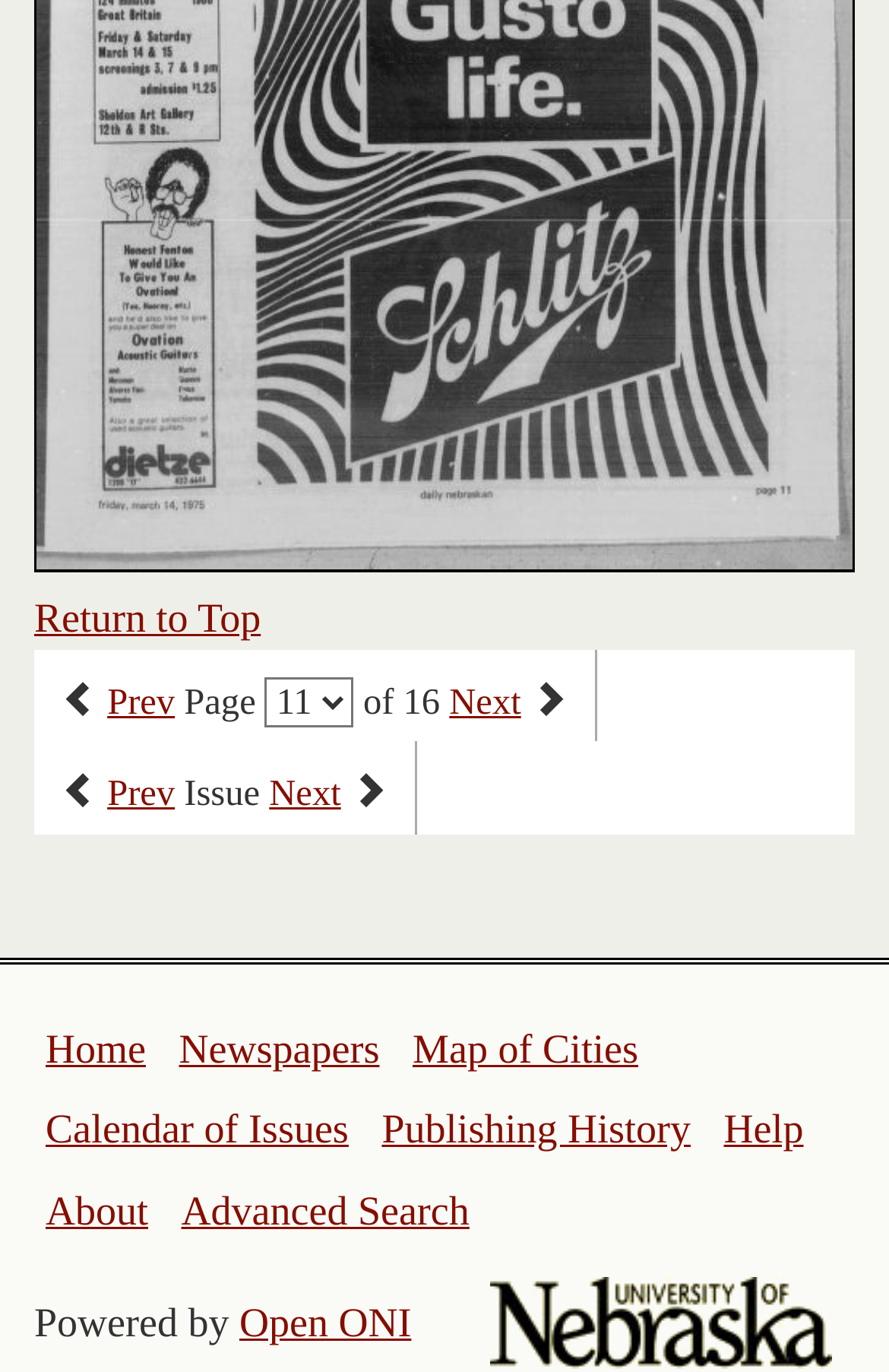Please specify the bounding box coordinates in the format (top-left x, top-left y, bottom-right x, bottom-right y), with values ranging from 0 to 1. Identify the bounding box for the UI component described as follows: Return to Top

[0.038, 0.434, 0.293, 0.467]